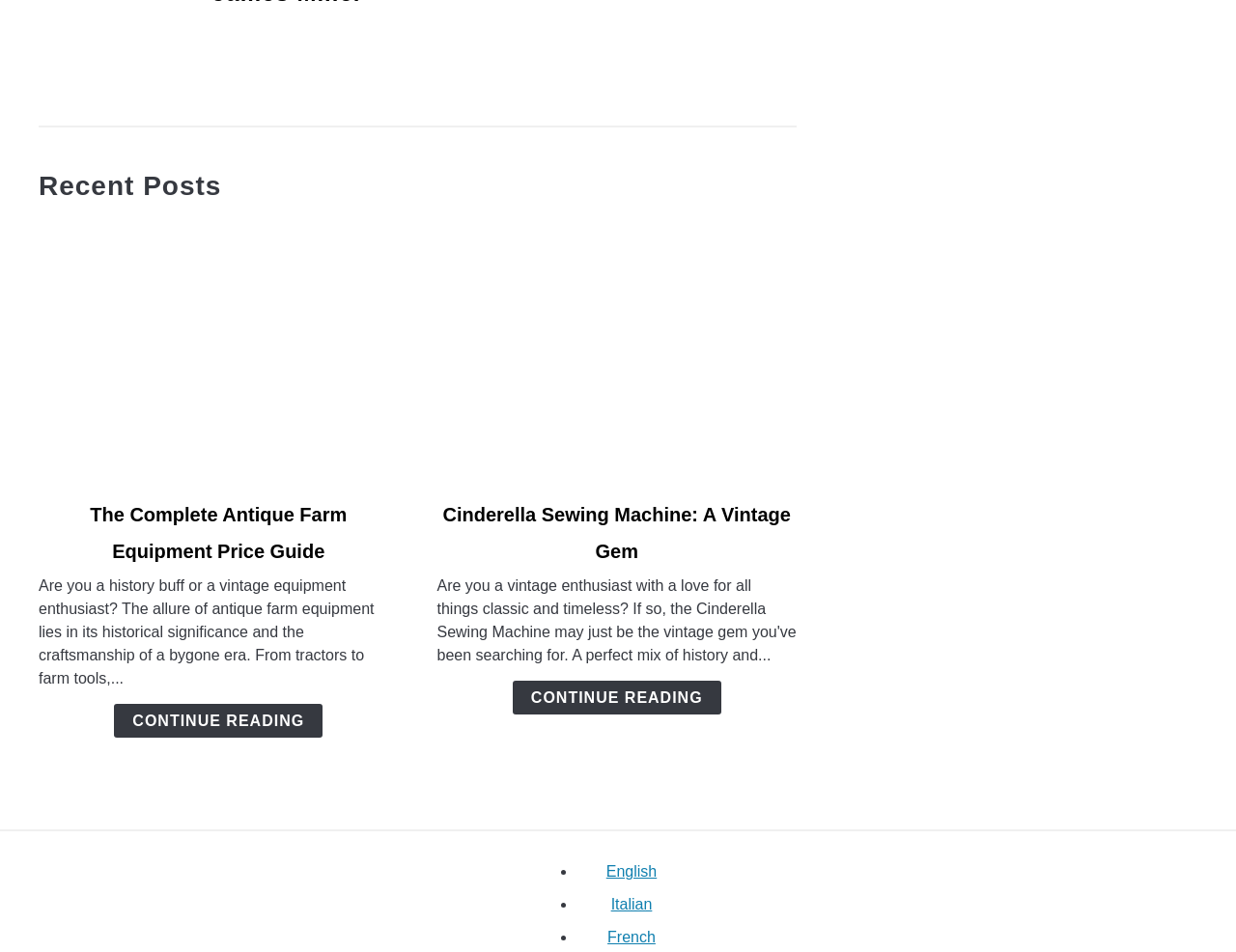What is the purpose of the 'Recent Posts' section?
Using the details from the image, give an elaborate explanation to answer the question.

The 'Recent Posts' section appears to be a heading that precedes a layout table containing article elements. This suggests that the purpose of the 'Recent Posts' section is to display recent articles or blog posts.